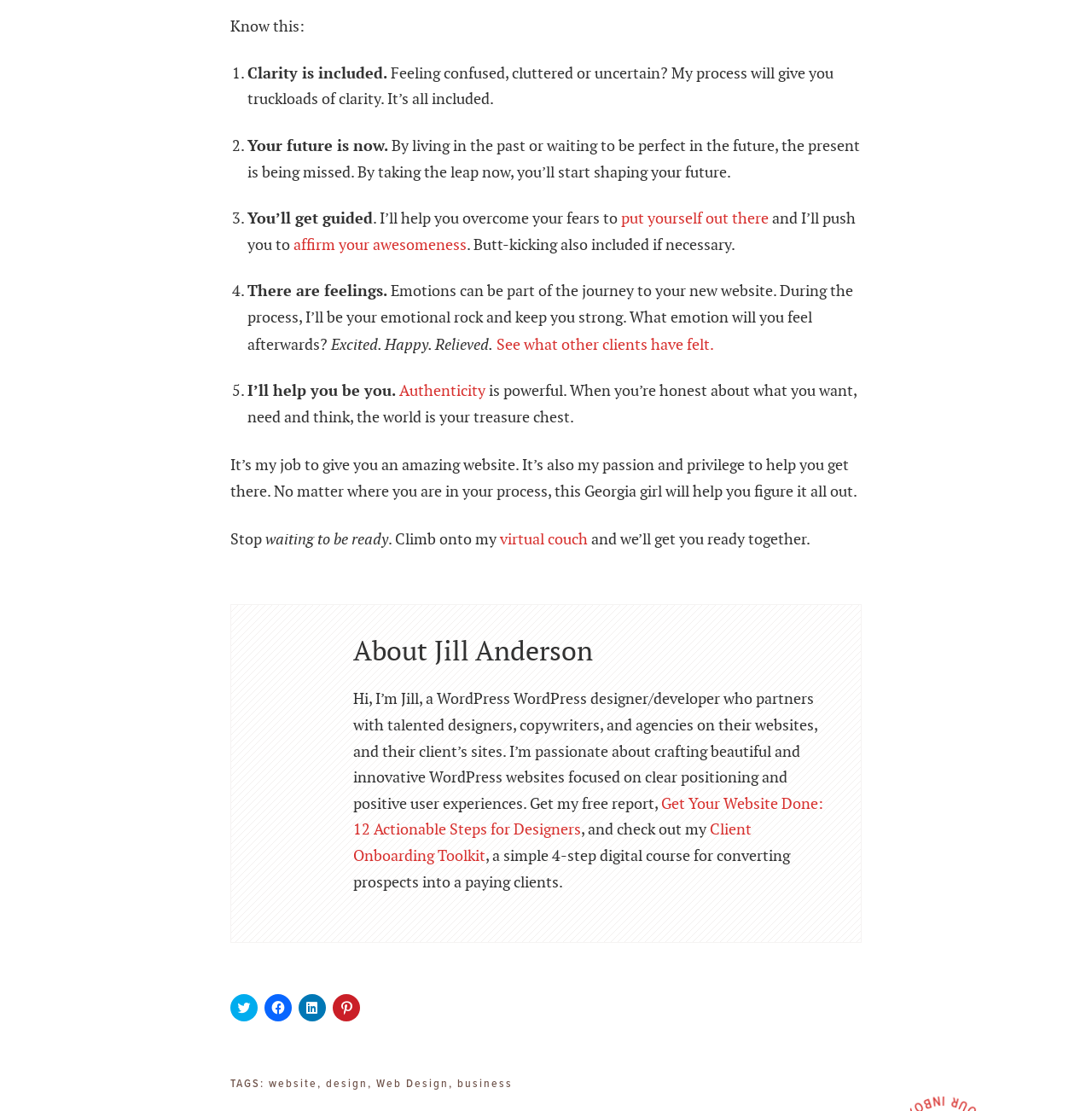Highlight the bounding box coordinates of the element that should be clicked to carry out the following instruction: "Click to share on Twitter". The coordinates must be given as four float numbers ranging from 0 to 1, i.e., [left, top, right, bottom].

[0.211, 0.895, 0.236, 0.919]